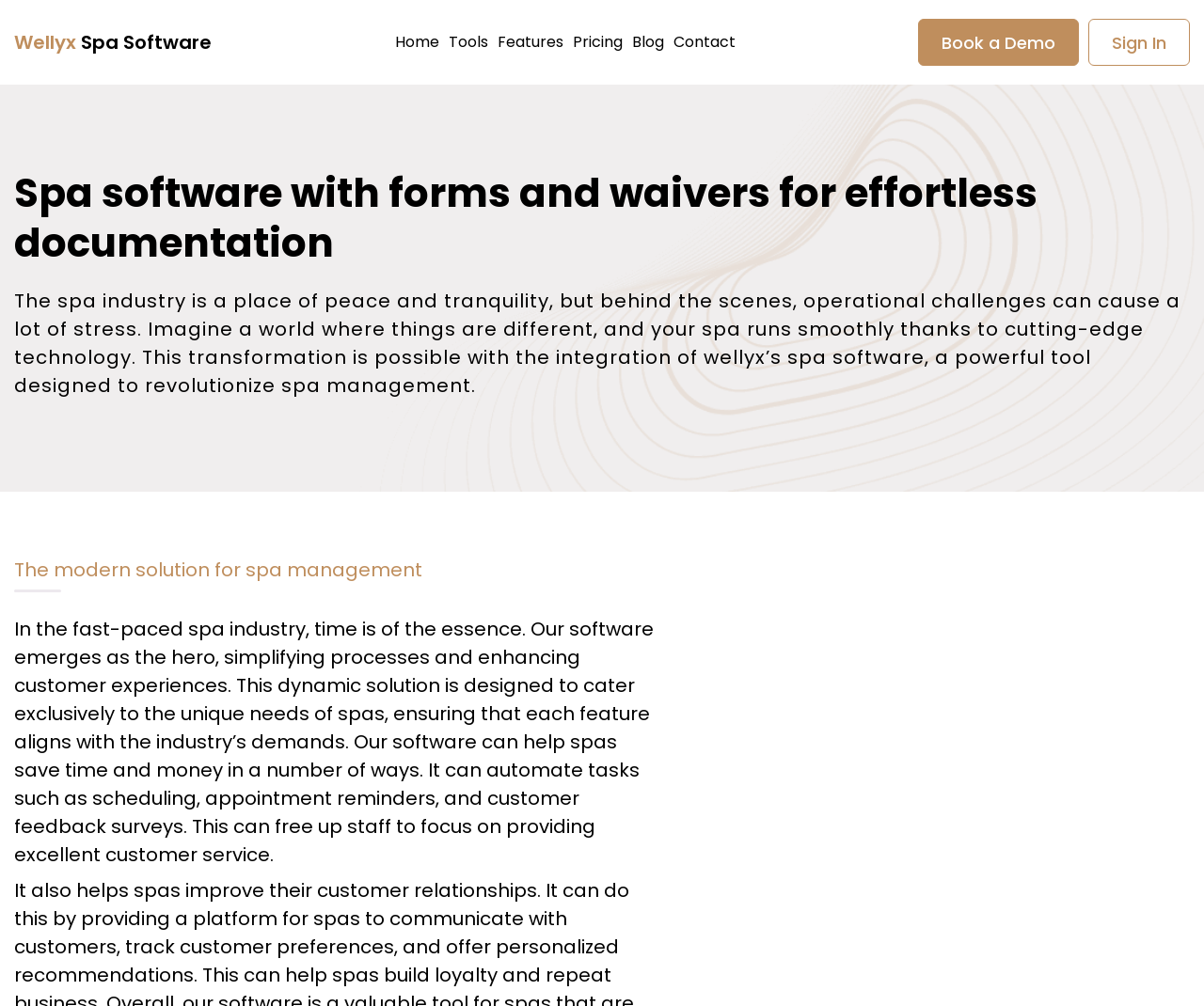Elaborate on the information and visuals displayed on the webpage.

The webpage is about Wellyx Spa Software, a digital solution for spa management. At the top left, there is a link to "Wellyx Spa Software" followed by a navigation menu with links to "Home", "Tools", "Features", "Pricing", "Blog", and "Contact". On the right side of the navigation menu, there are two prominent links: "Book a Demo" and "Sign In".

Below the navigation menu, there is a heading that reads "Spa software with forms and waivers for effortless documentation". This is followed by a paragraph of text that describes the challenges faced by the spa industry and how Wellyx's spa software can help transform spa management with cutting-edge technology.

Further down, there is another heading that reads "The modern solution for spa management". Below this heading, there is a block of text that explains how the software simplifies processes, enhances customer experiences, and saves time and money for spas. The text also highlights the software's ability to automate tasks such as scheduling, appointment reminders, and customer feedback surveys, allowing staff to focus on providing excellent customer service.